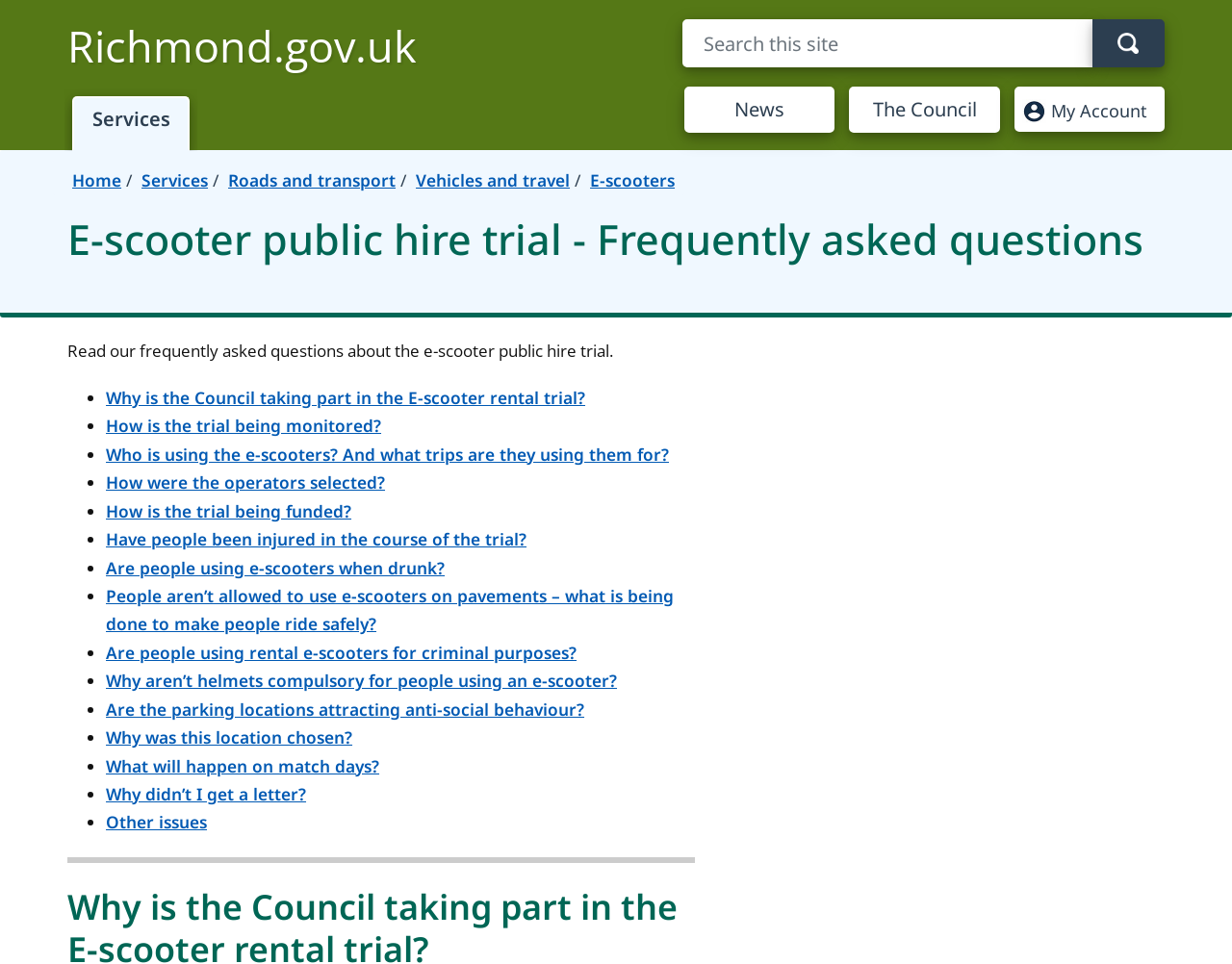Describe the entire webpage, focusing on both content and design.

The webpage is about the e-scooter public hire trial in the London Borough of Richmond upon Thames. At the top left, there is a link to the Richmond.gov.uk website. Next to it, there is a search bar with a "Search" button. 

Below the search bar, there are four links: "Services", "News", "The Council", and "My Account". 

Further down, there is a heading that reads "E-scooter public hire trial - Frequently asked questions". Below the heading, there is a brief introduction to the e-scooter public hire trial. 

The main content of the webpage is a list of frequently asked questions about the e-scooter public hire trial. There are 15 questions in total, each with a link to the answer. The questions are organized in a vertical list, with a bullet point (•) preceding each question. The questions cover various topics, such as the purpose of the trial, how it is being monitored, who is using the e-scooters, and safety concerns.